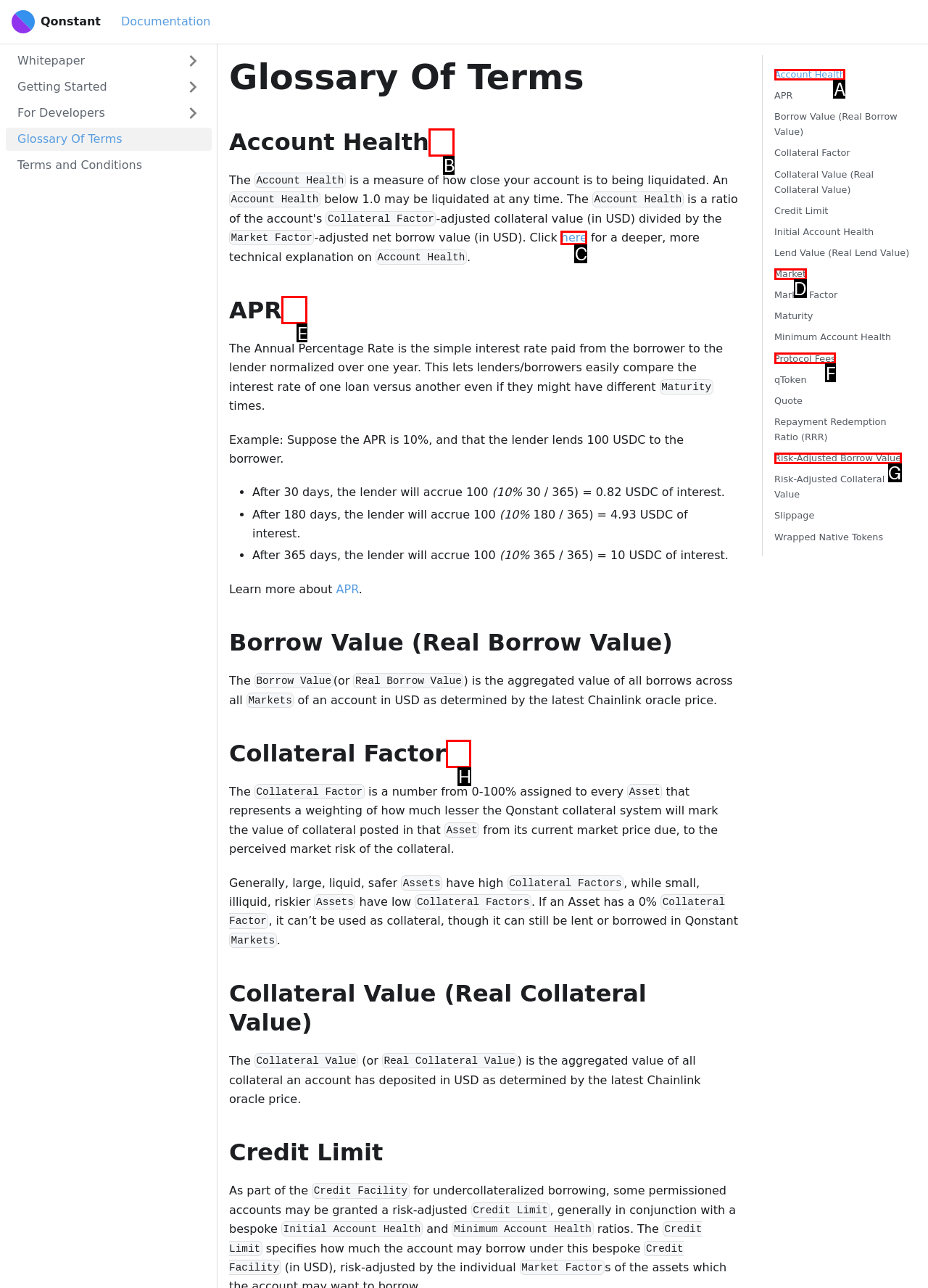Match the description: ​ to the correct HTML element. Provide the letter of your choice from the given options.

H